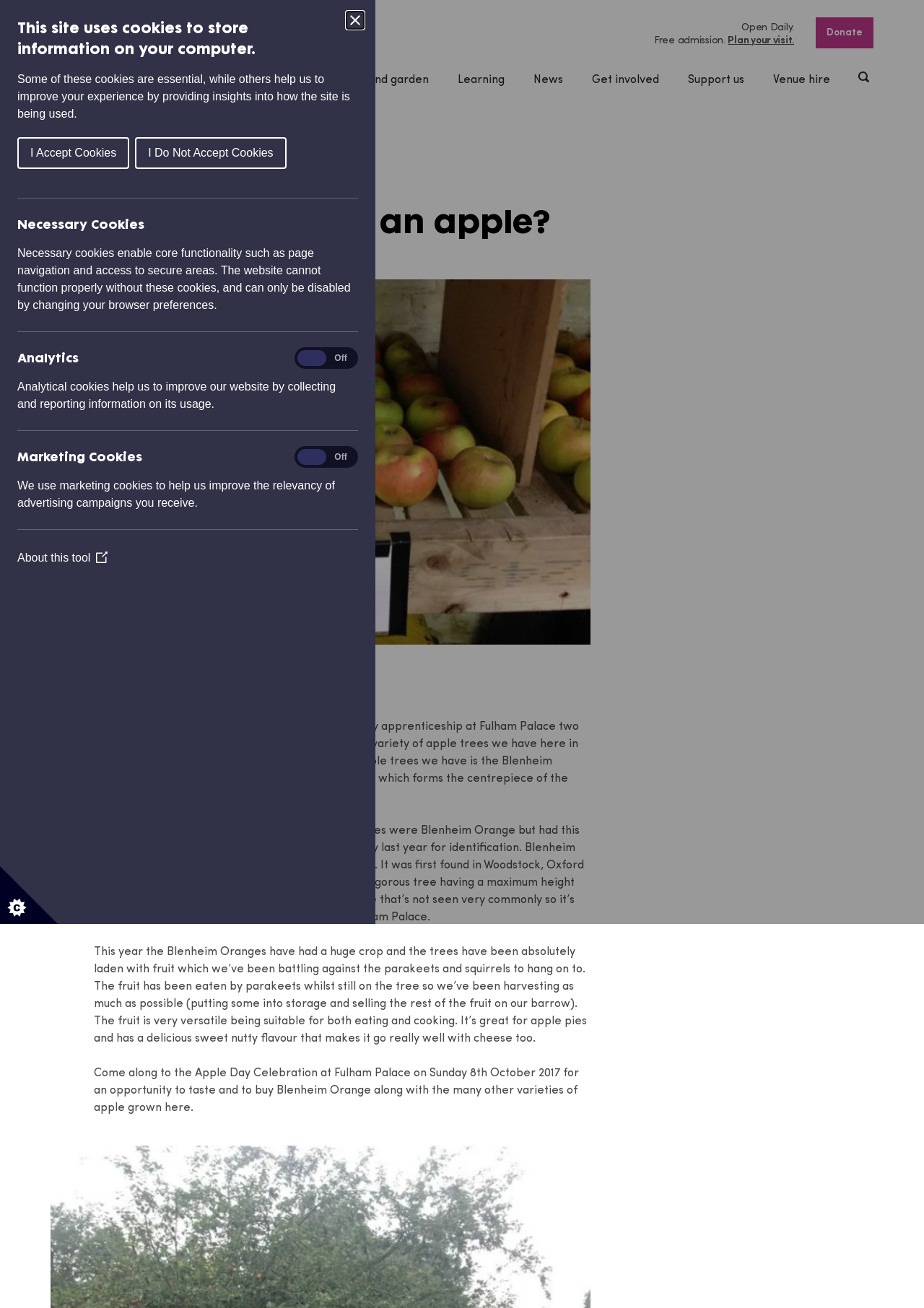Identify the main title of the webpage and generate its text content.

This site uses cookies to store information on your computer.